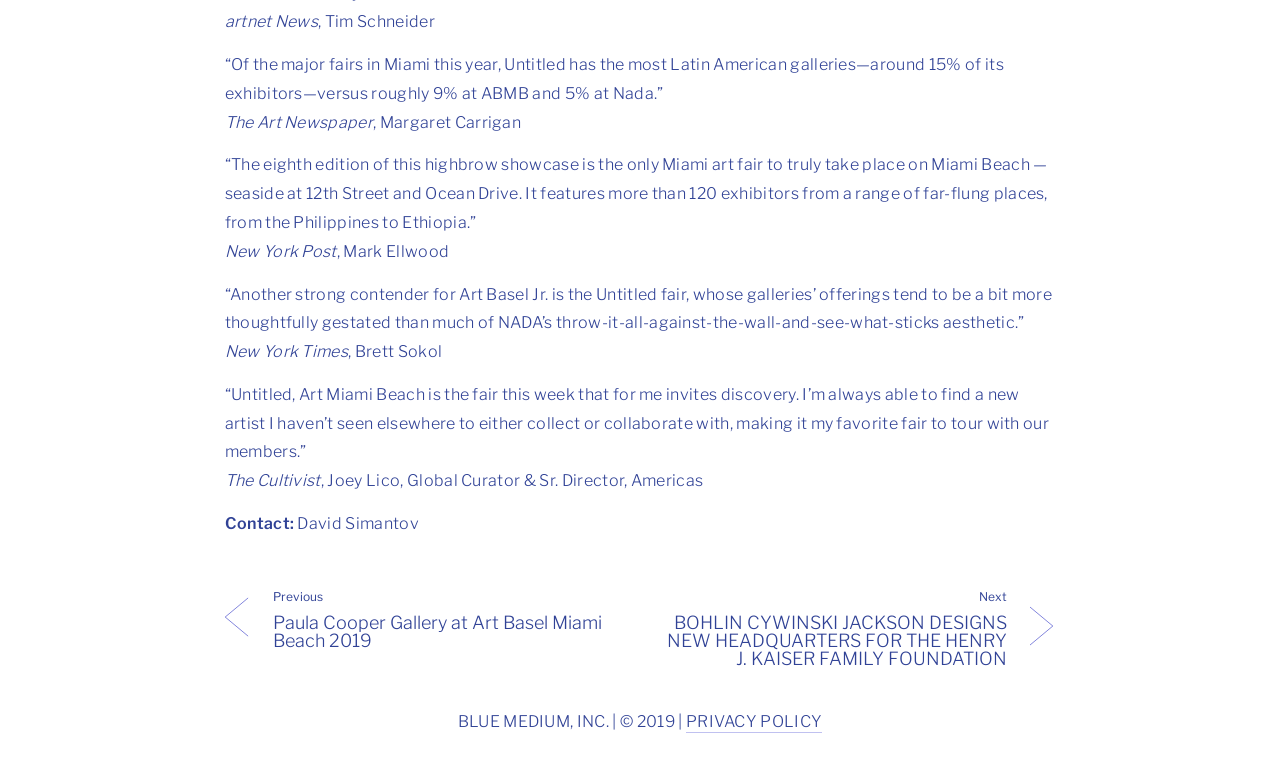Provide the bounding box coordinates of the HTML element this sentence describes: "on Miami Beach". The bounding box coordinates consist of four float numbers between 0 and 1, i.e., [left, top, right, bottom].

[0.71, 0.201, 0.805, 0.226]